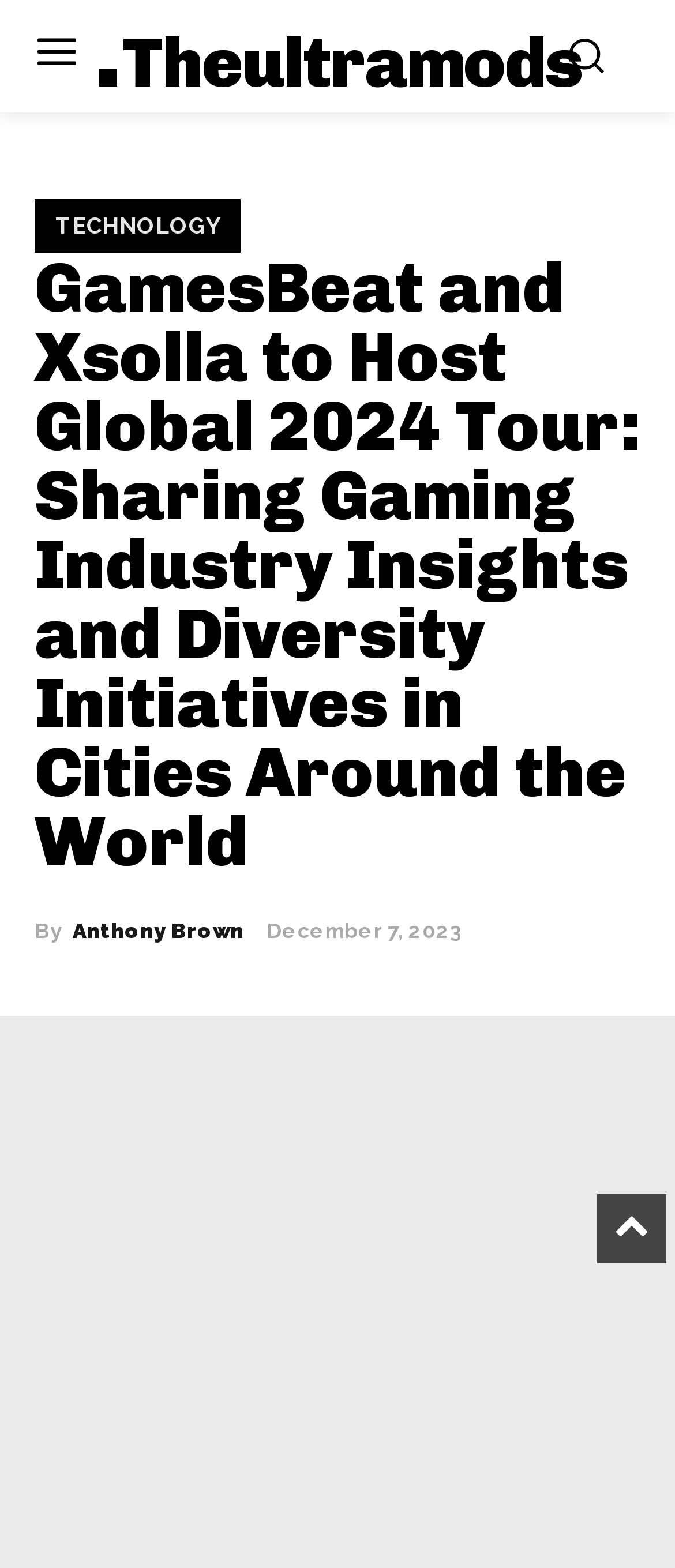When was the article published?
Please respond to the question thoroughly and include all relevant details.

I determined the publication date by looking at the time element with the text 'December 7, 2023' which is located below the author's name, indicating that the article was published on December 7, 2023.